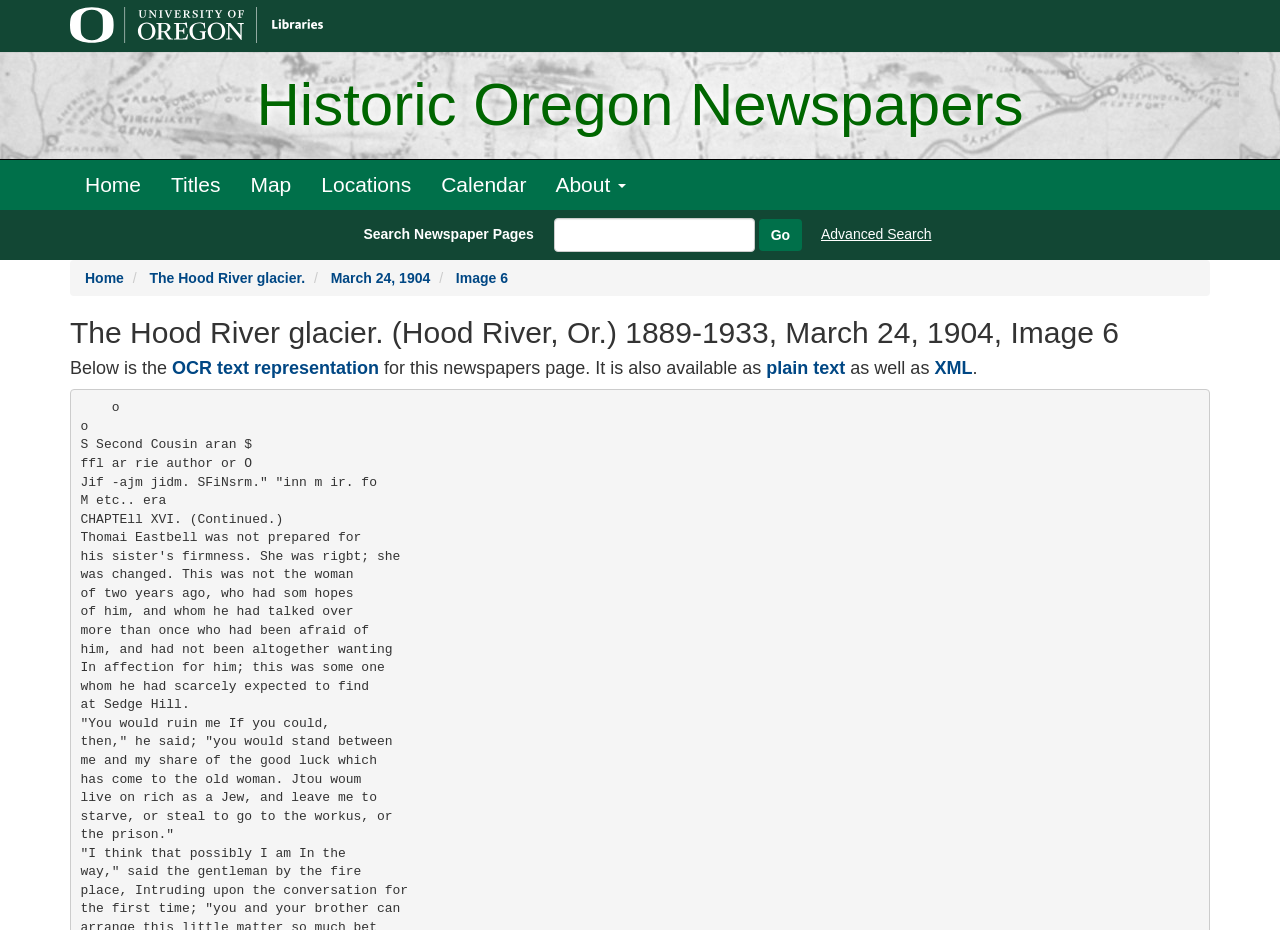Locate the bounding box of the UI element based on this description: "Image 6". Provide four float numbers between 0 and 1 as [left, top, right, bottom].

[0.356, 0.29, 0.397, 0.308]